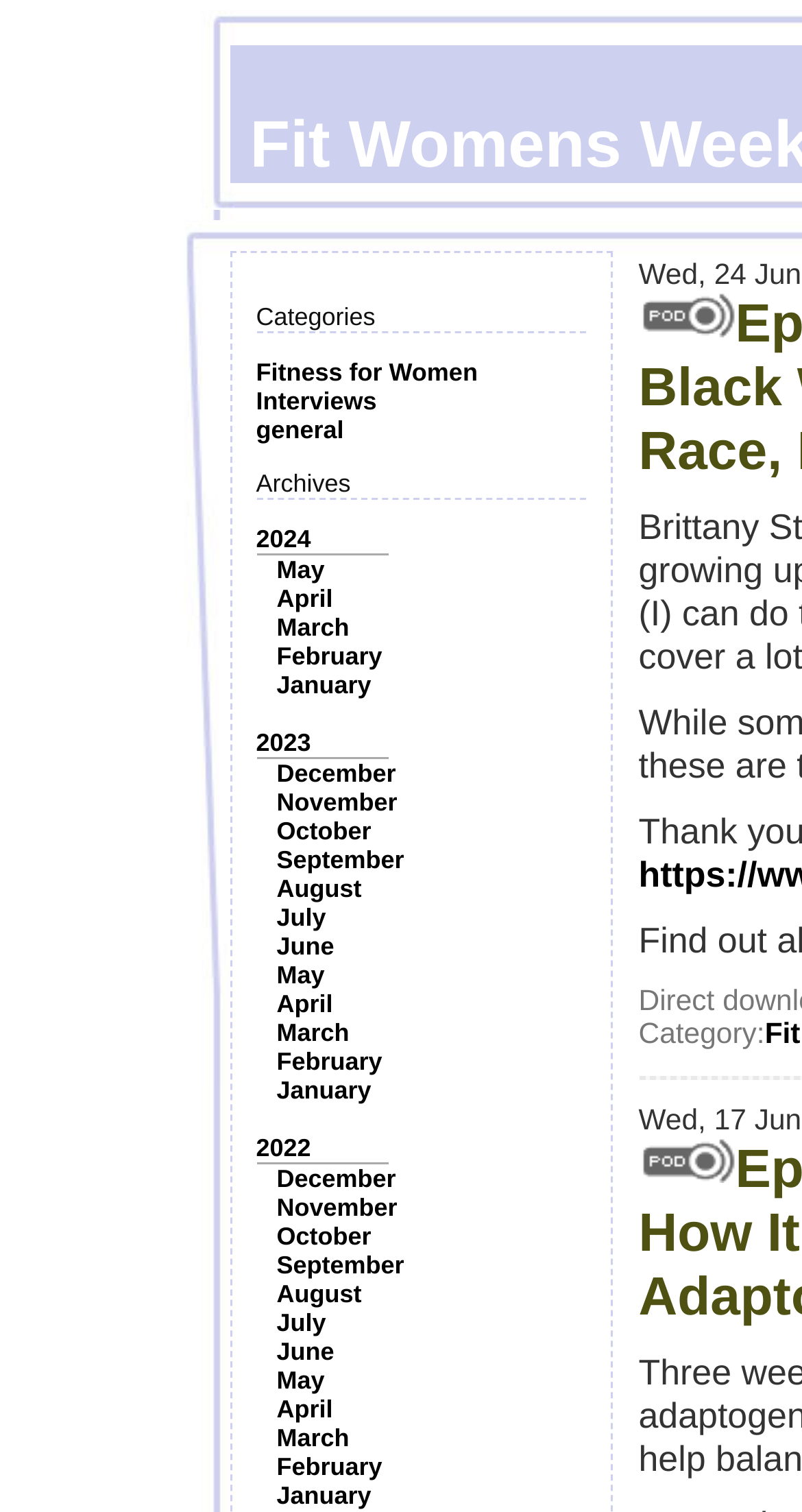What is the position of the 'May' link in 2024 archives?
From the image, respond with a single word or phrase.

2nd